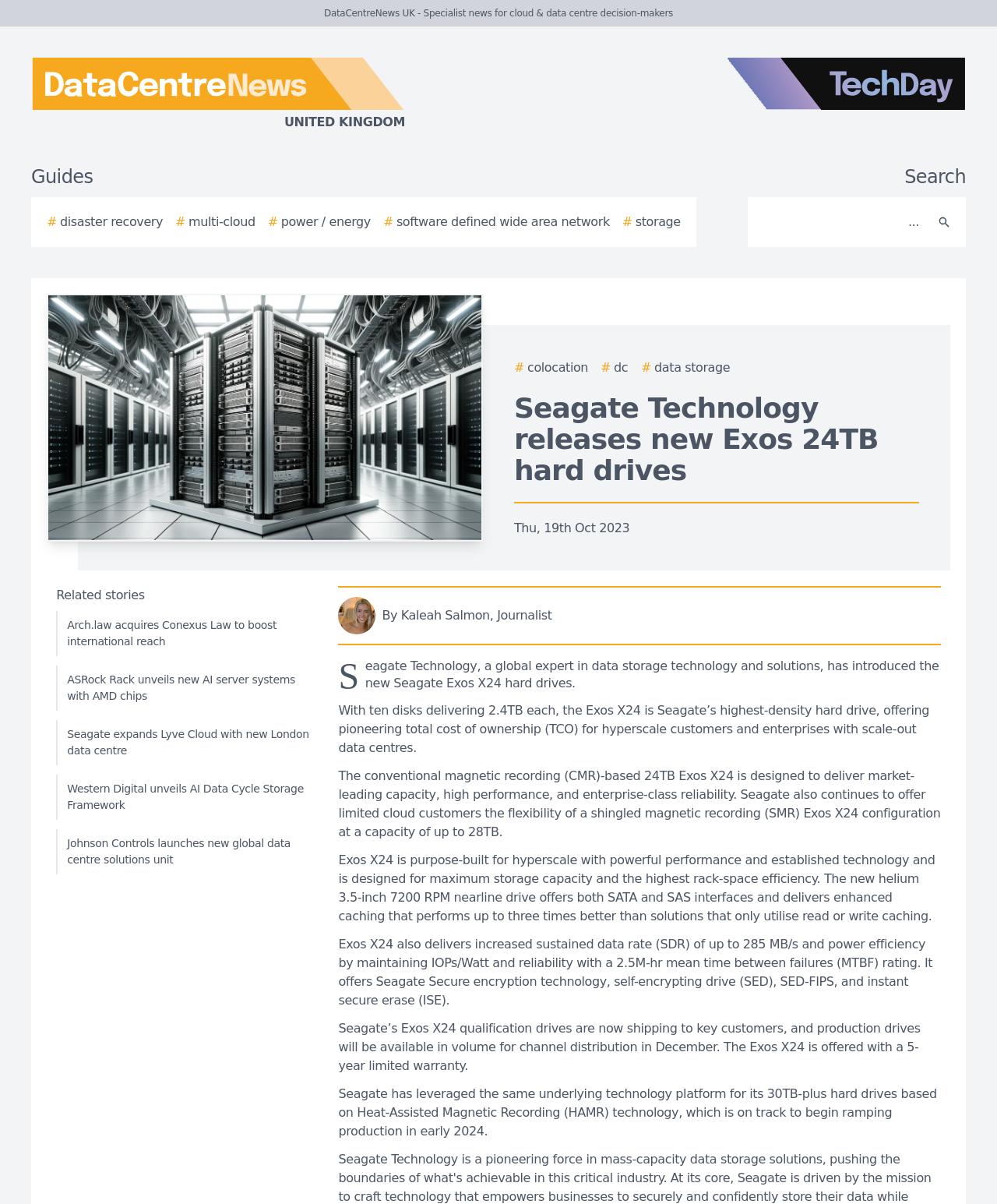What is Seagate Technology's new hard drive?
Look at the image and respond with a single word or a short phrase.

Exos X24